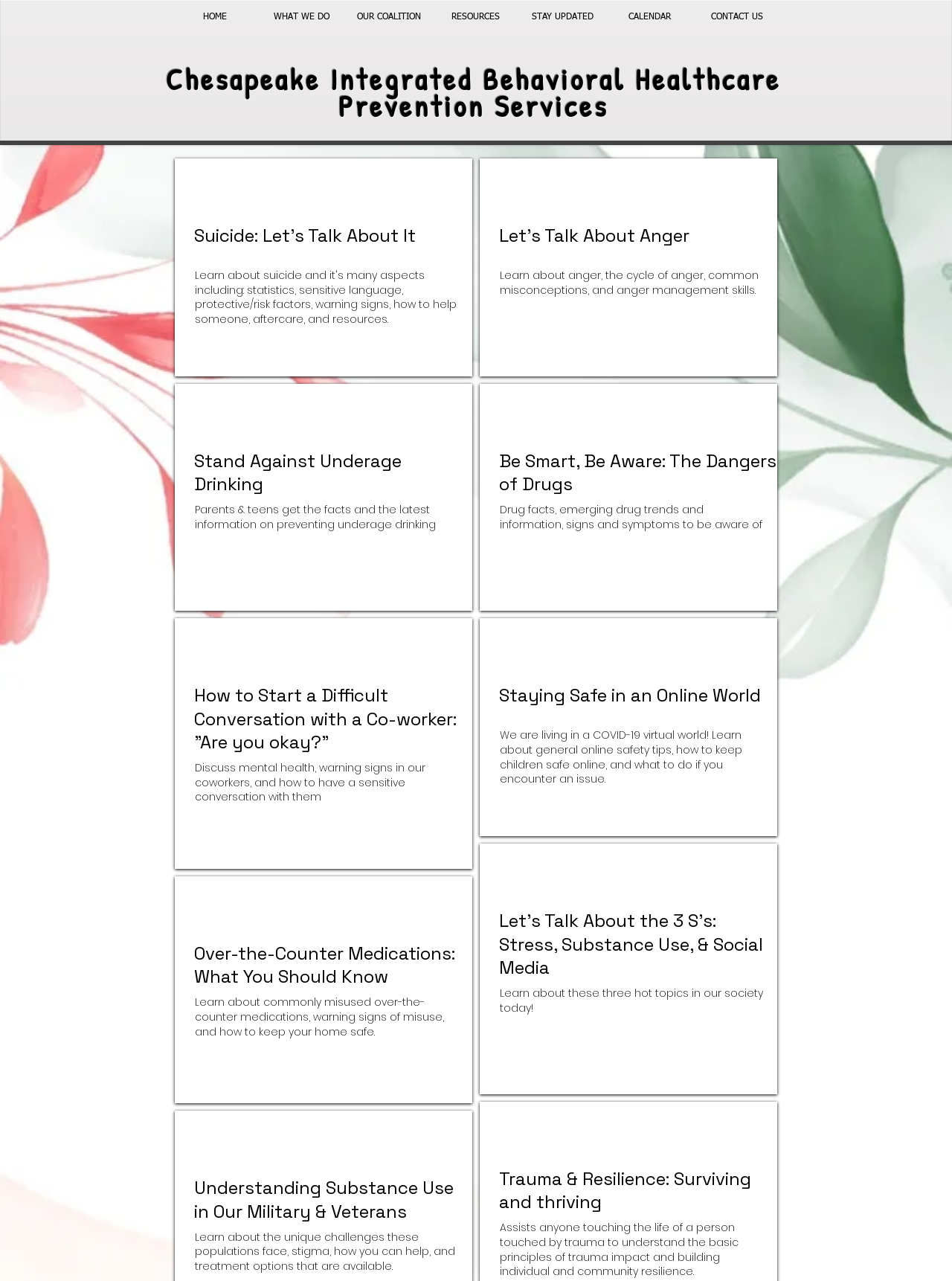Answer in one word or a short phrase: 
How many navigation links are there?

7